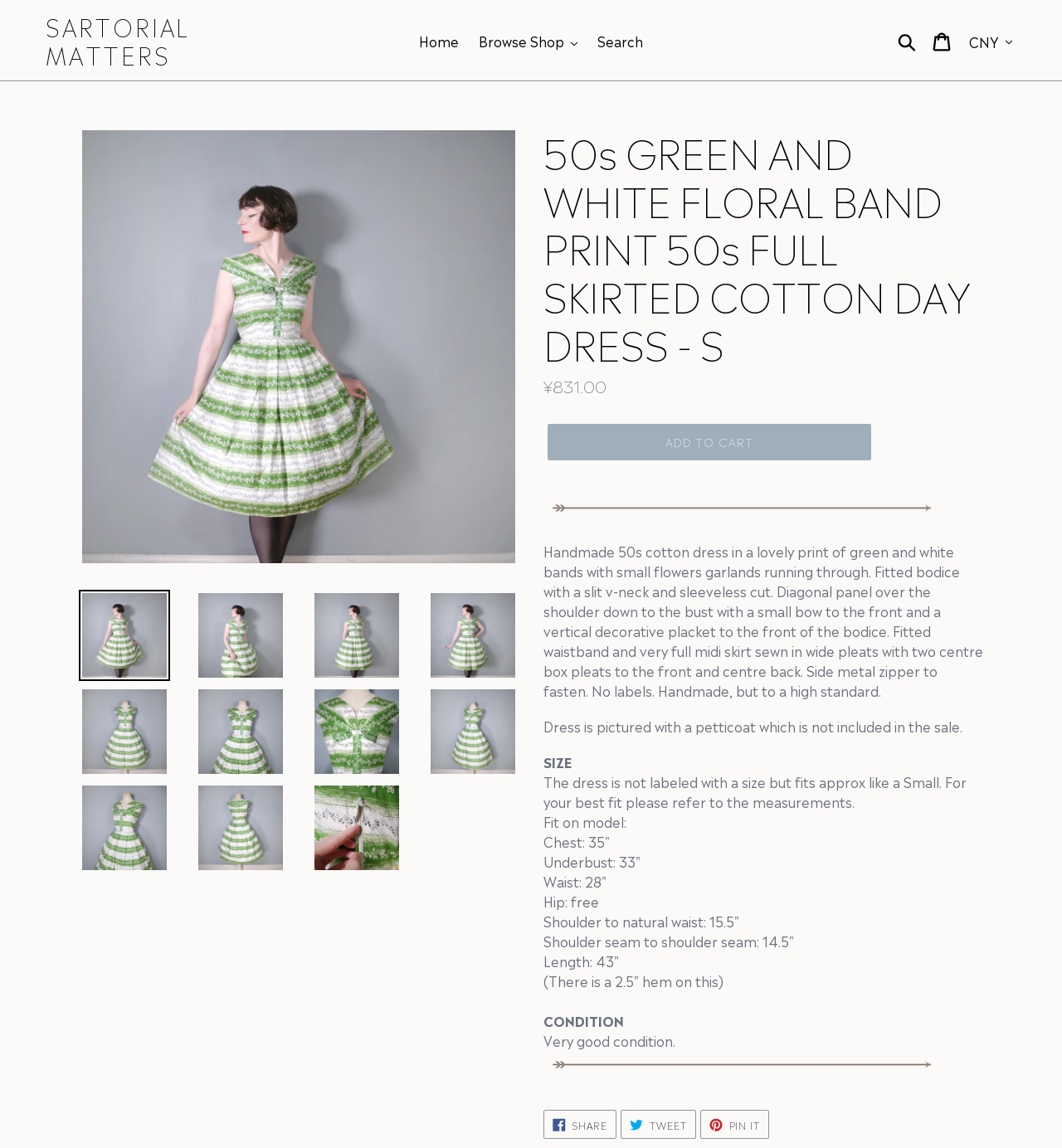Specify the bounding box coordinates of the element's region that should be clicked to achieve the following instruction: "View the product image". The bounding box coordinates consist of four float numbers between 0 and 1, in the format [left, top, right, bottom].

[0.077, 0.114, 0.485, 0.491]